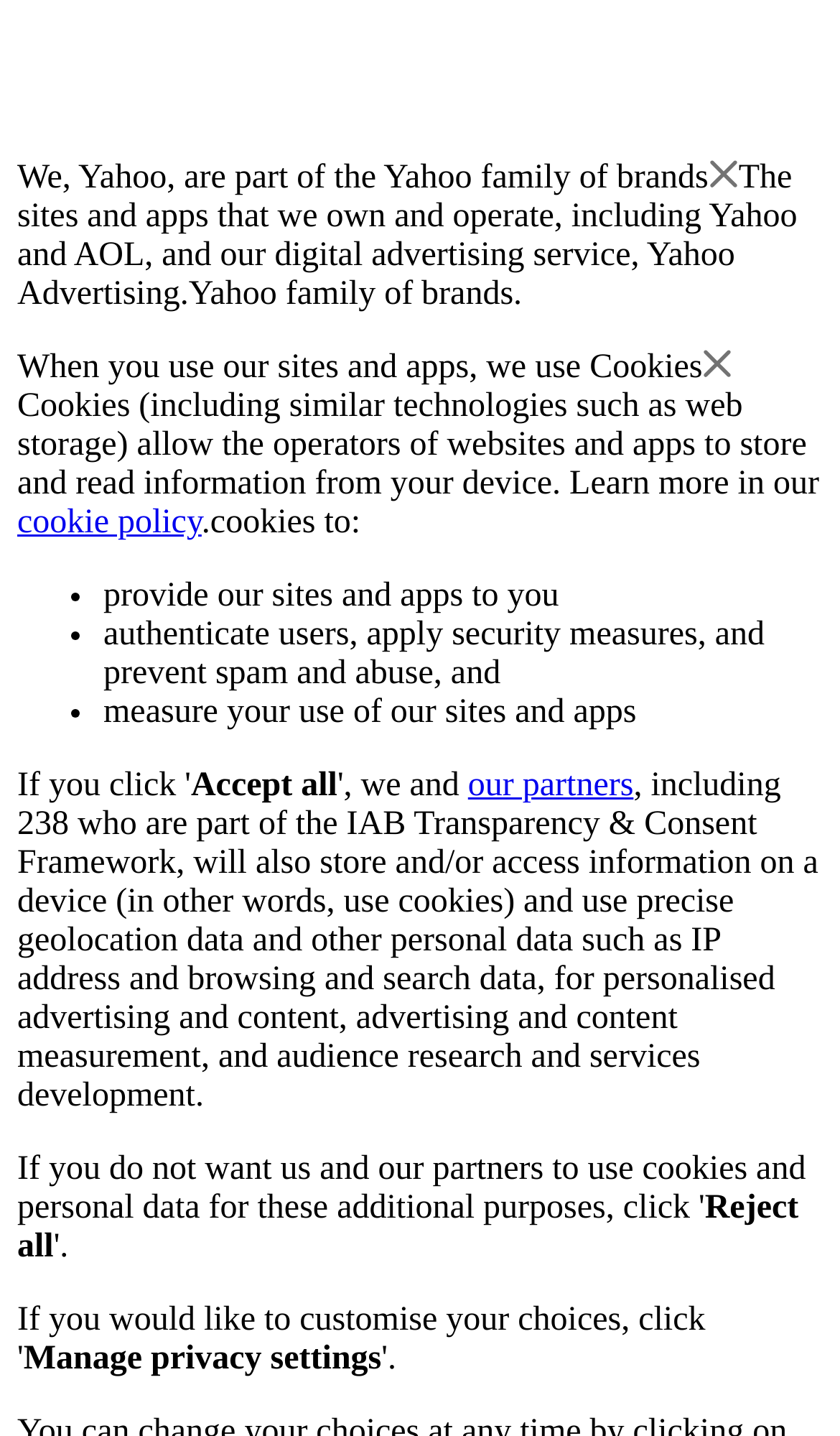How many partners does Yahoo have?
Please look at the screenshot and answer in one word or a short phrase.

238